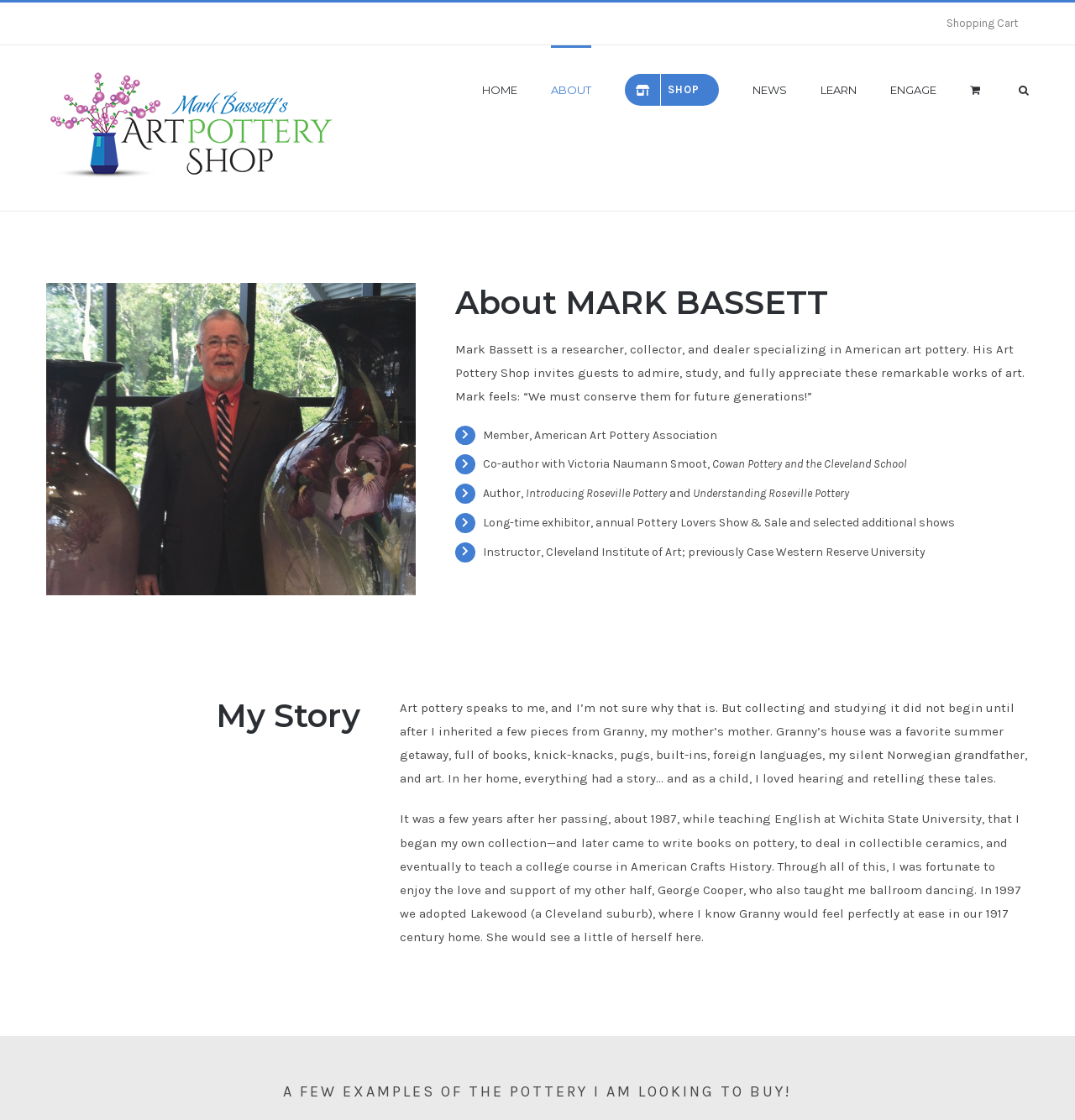Please find the bounding box coordinates of the element that needs to be clicked to perform the following instruction: "Go to the top of the page". The bounding box coordinates should be four float numbers between 0 and 1, represented as [left, top, right, bottom].

[0.904, 0.933, 0.941, 0.96]